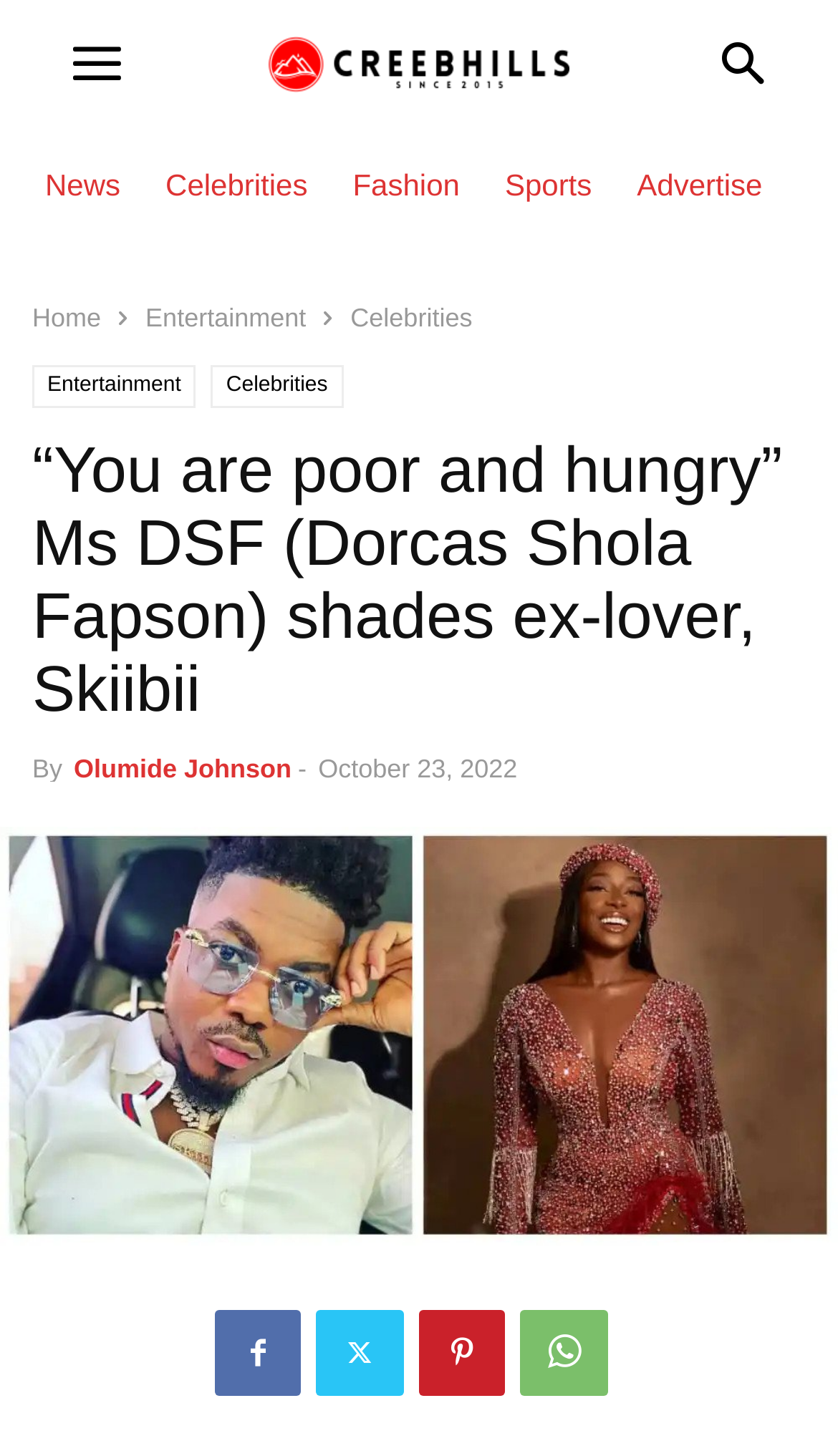How many social media sharing links are available?
Please craft a detailed and exhaustive response to the question.

I counted the number of social media sharing links at the bottom of the webpage, which include four icons for different social media platforms.